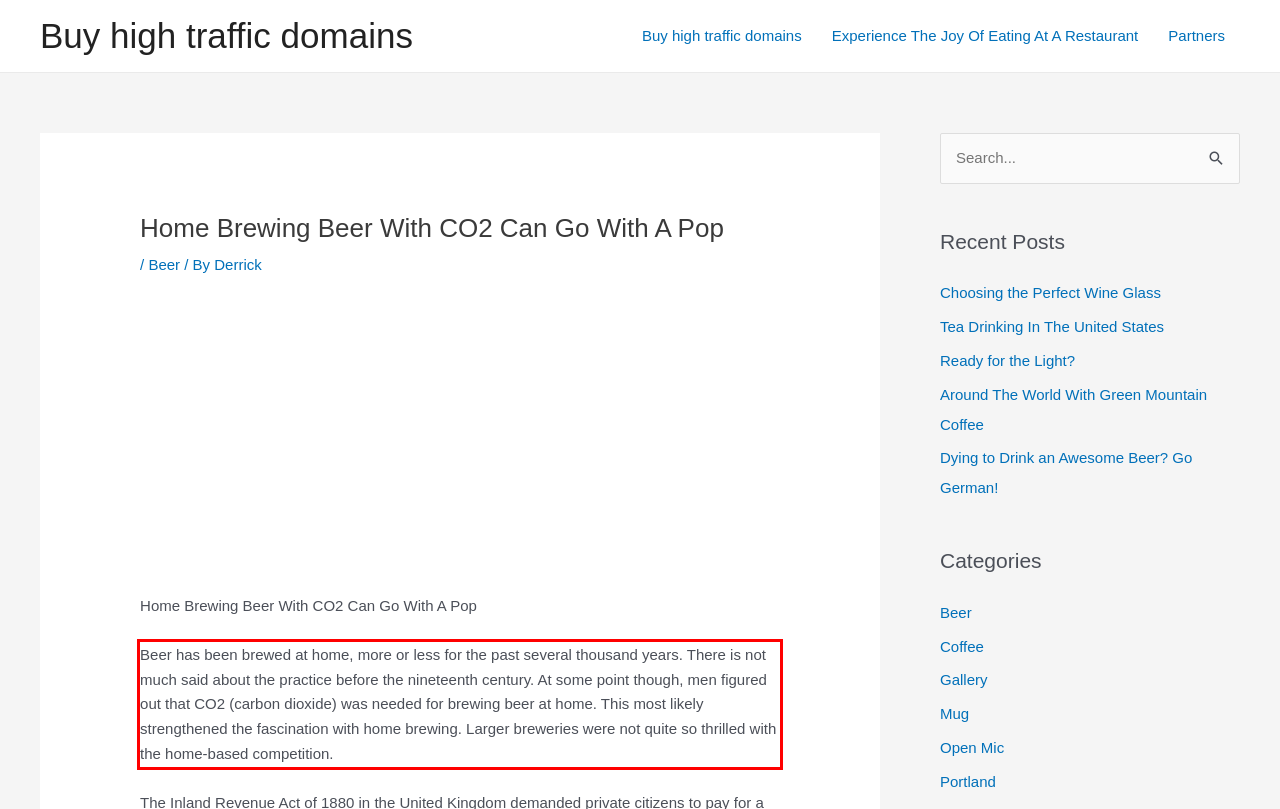Identify the text inside the red bounding box in the provided webpage screenshot and transcribe it.

Beer has been brewed at home, more or less for the past several thousand years. There is not much said about the practice before the nineteenth century. At some point though, men figured out that CO2 (carbon dioxide) was needed for brewing beer at home. This most likely strengthened the fascination with home brewing. Larger breweries were not quite so thrilled with the home-based competition.